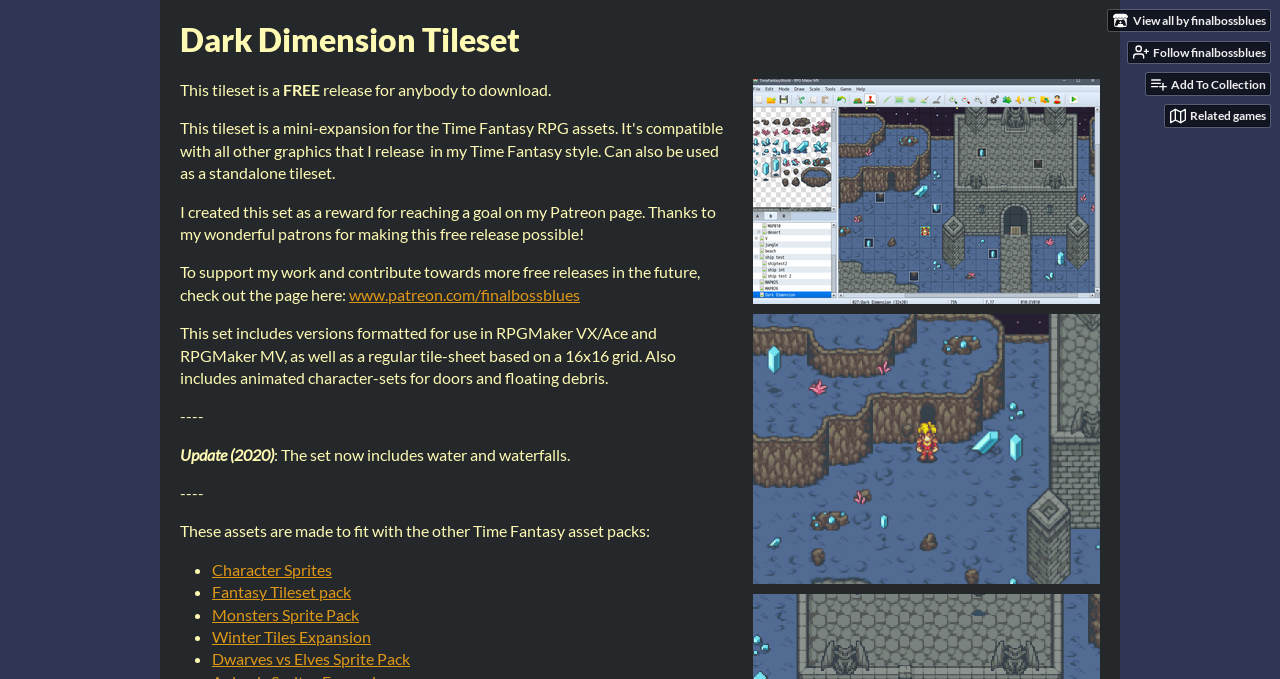Please find the bounding box coordinates of the element's region to be clicked to carry out this instruction: "View all resources by finalbossblues".

[0.866, 0.015, 0.992, 0.046]